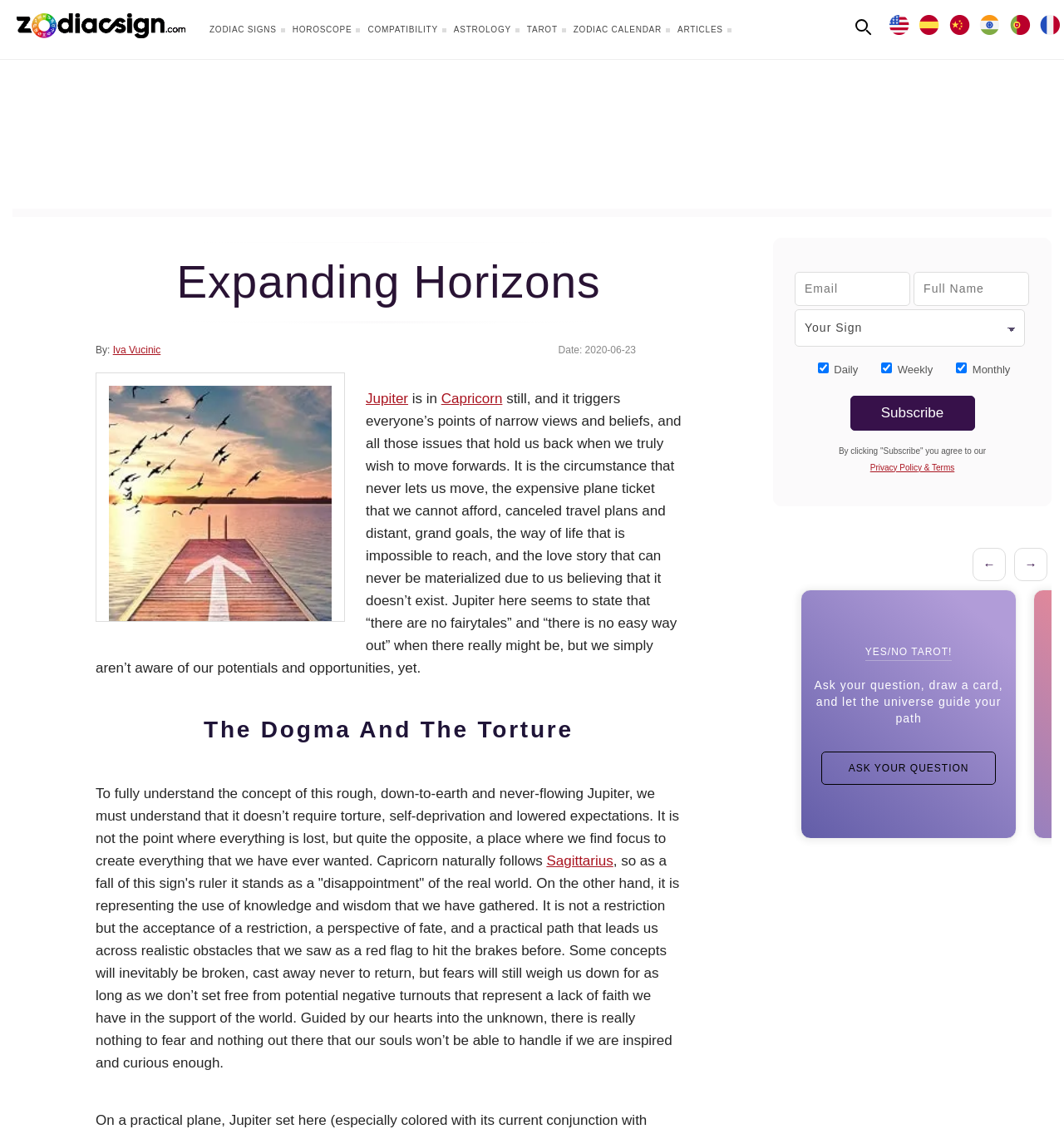Based on the image, please respond to the question with as much detail as possible:
What is the function of the 'ASK YOUR QUESTION' link?

The function of the 'ASK YOUR QUESTION' link can be inferred from the surrounding text which mentions 'YES/NO TAROT!' and 'Ask your question, draw a card, and let the universe guide your path', suggesting that users can click the link to ask a tarot question and receive a response.